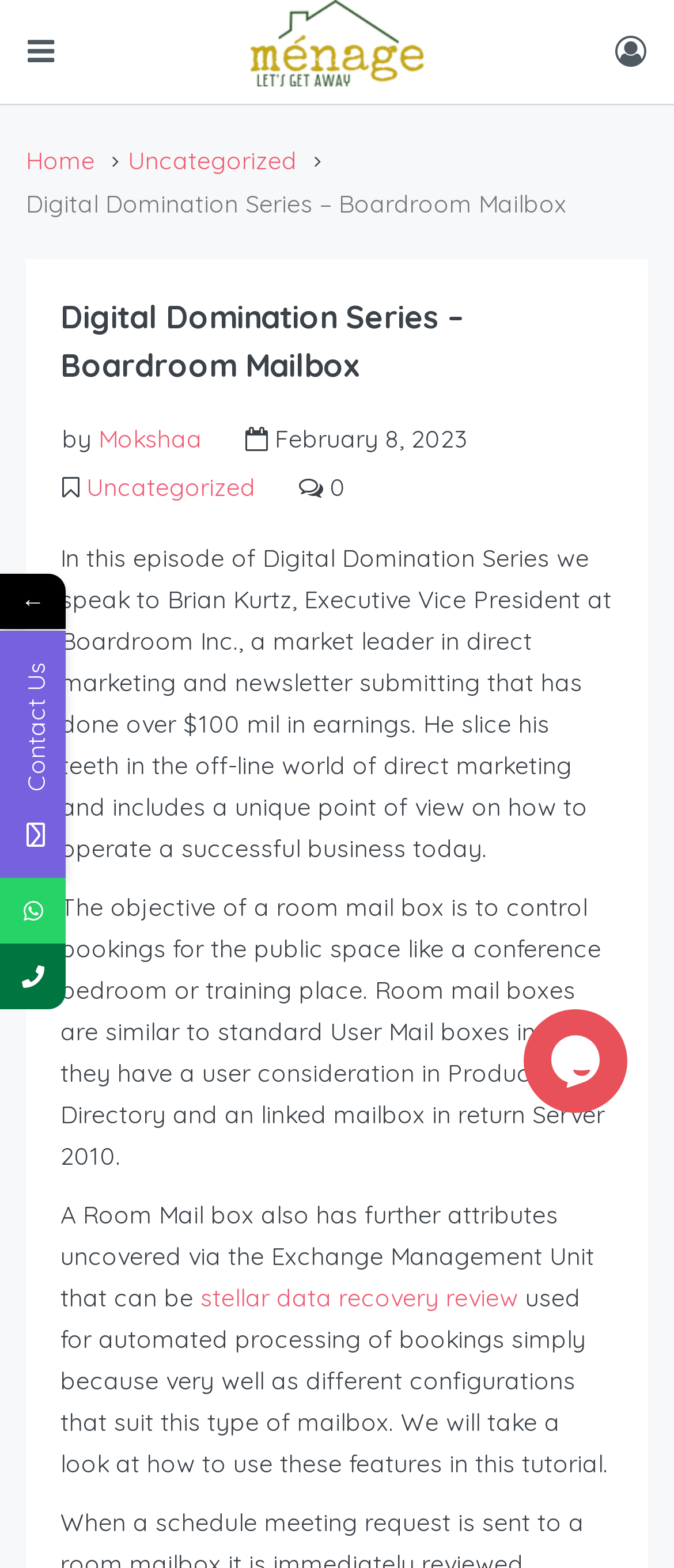Identify and provide the bounding box for the element described by: "parent_node: POLITICS".

None